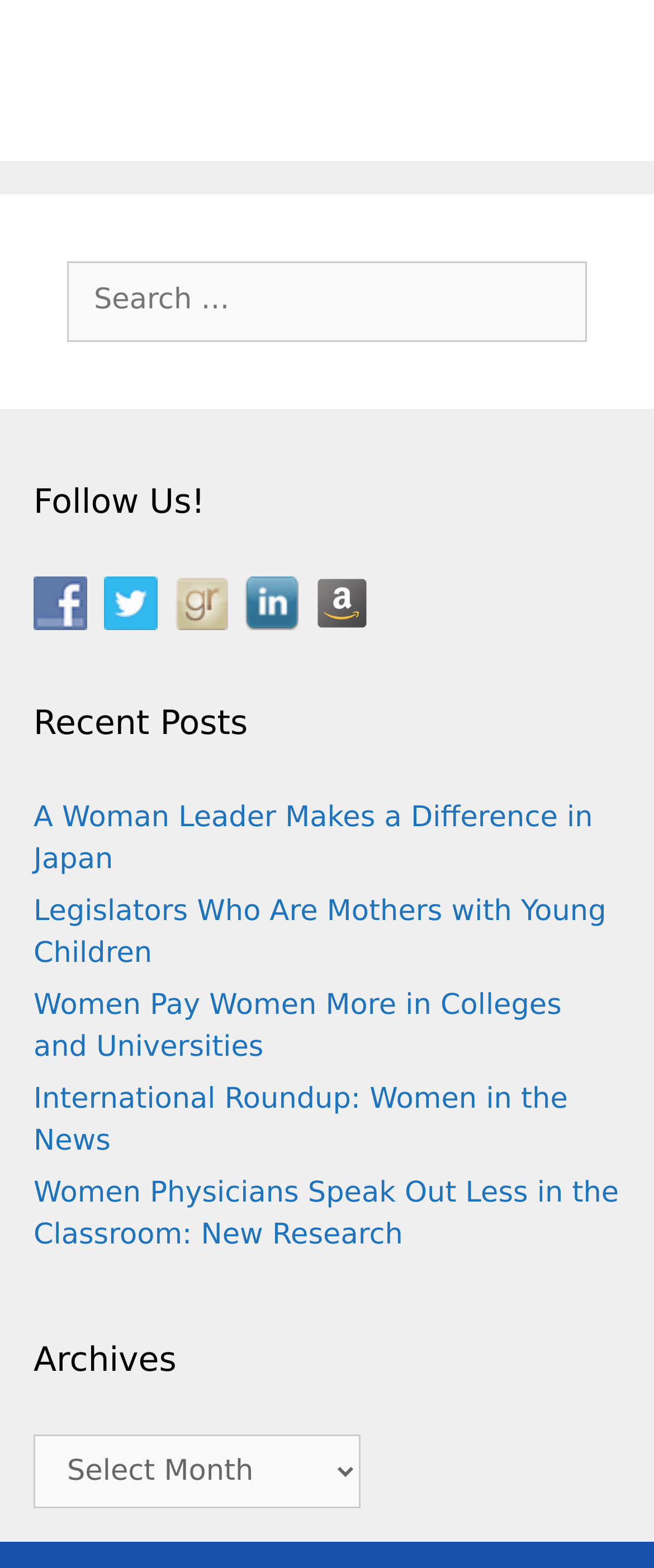What is the category of the archives section?
Please give a well-detailed answer to the question.

I found a section with the heading 'Archives' and a combobox with the label 'Archives', which suggests that this section is for archiving content.